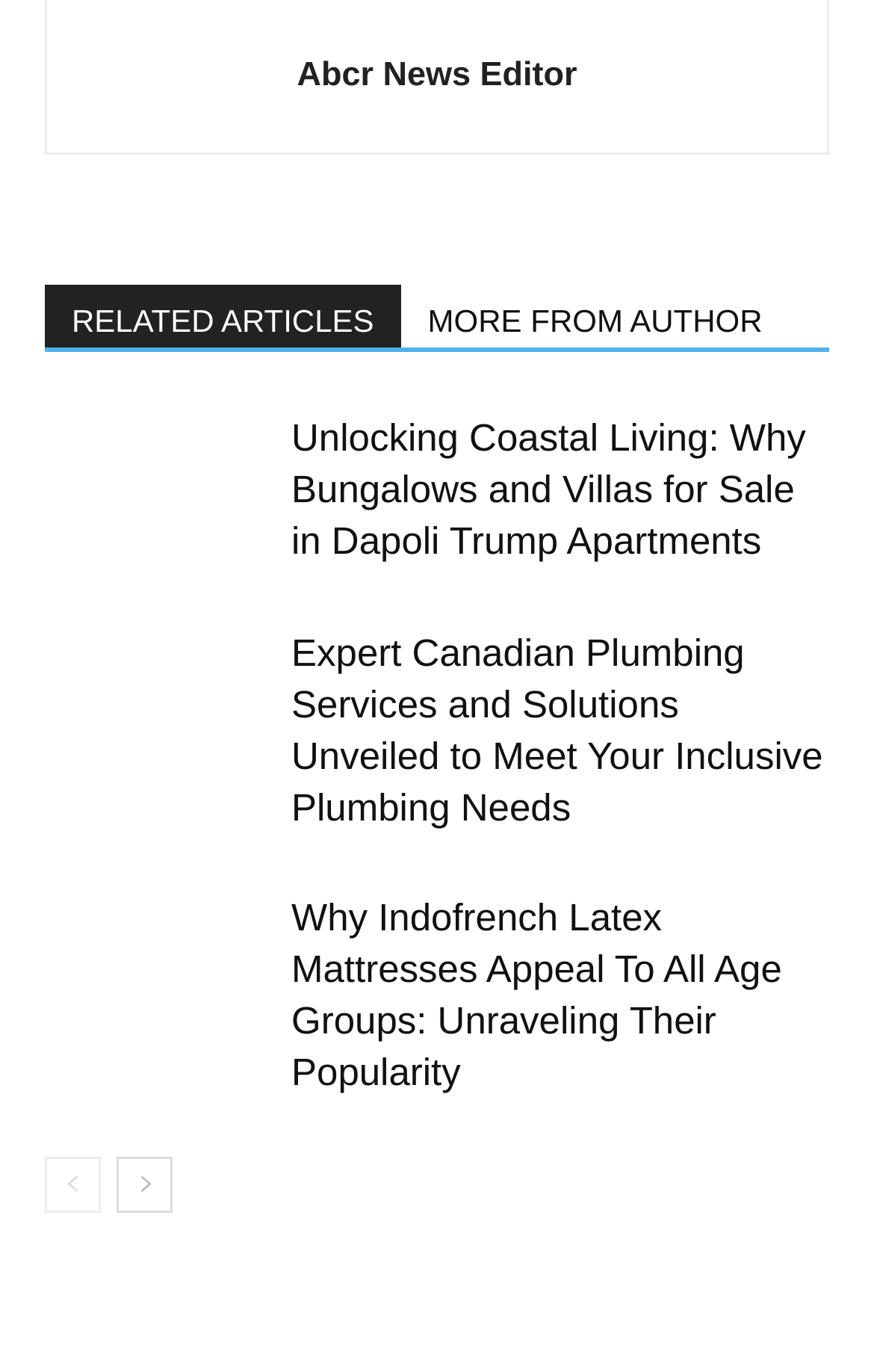How many links are there in the 'RELATED ARTICLES MORE FROM AUTHOR' section?
Analyze the screenshot and provide a detailed answer to the question.

The 'RELATED ARTICLES MORE FROM AUTHOR' section has two links, 'RELATED ARTICLES' and 'MORE FROM AUTHOR', which can be found by looking at the link elements with the bounding box coordinates [0.051, 0.207, 0.459, 0.253] and [0.459, 0.207, 0.903, 0.253] respectively.